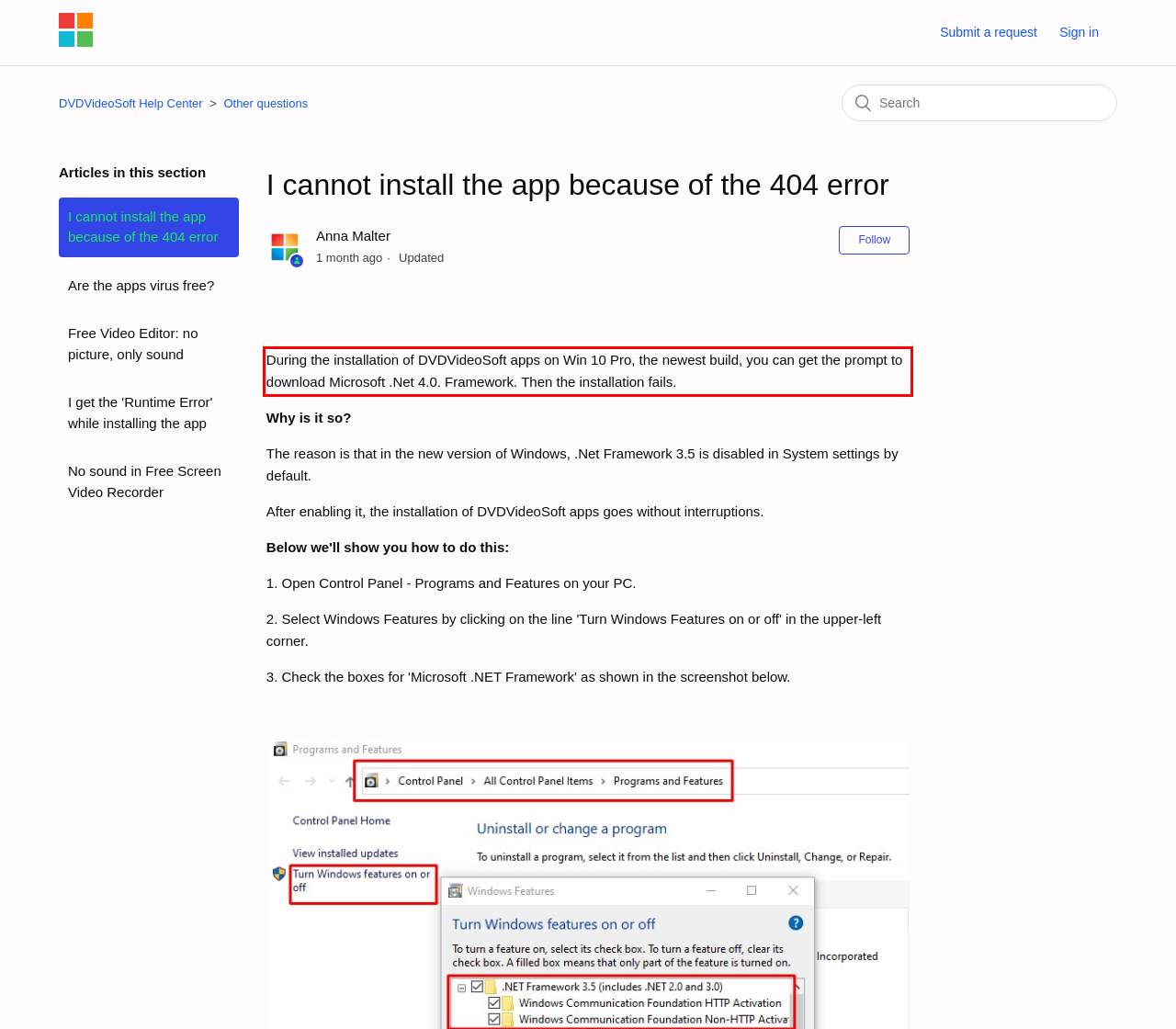You have a screenshot of a webpage where a UI element is enclosed in a red rectangle. Perform OCR to capture the text inside this red rectangle.

During the installation of DVDVideoSoft apps on Win 10 Pro, the newest build, you can get the prompt to download Microsoft .Net 4.0. Framework. Then the installation fails.